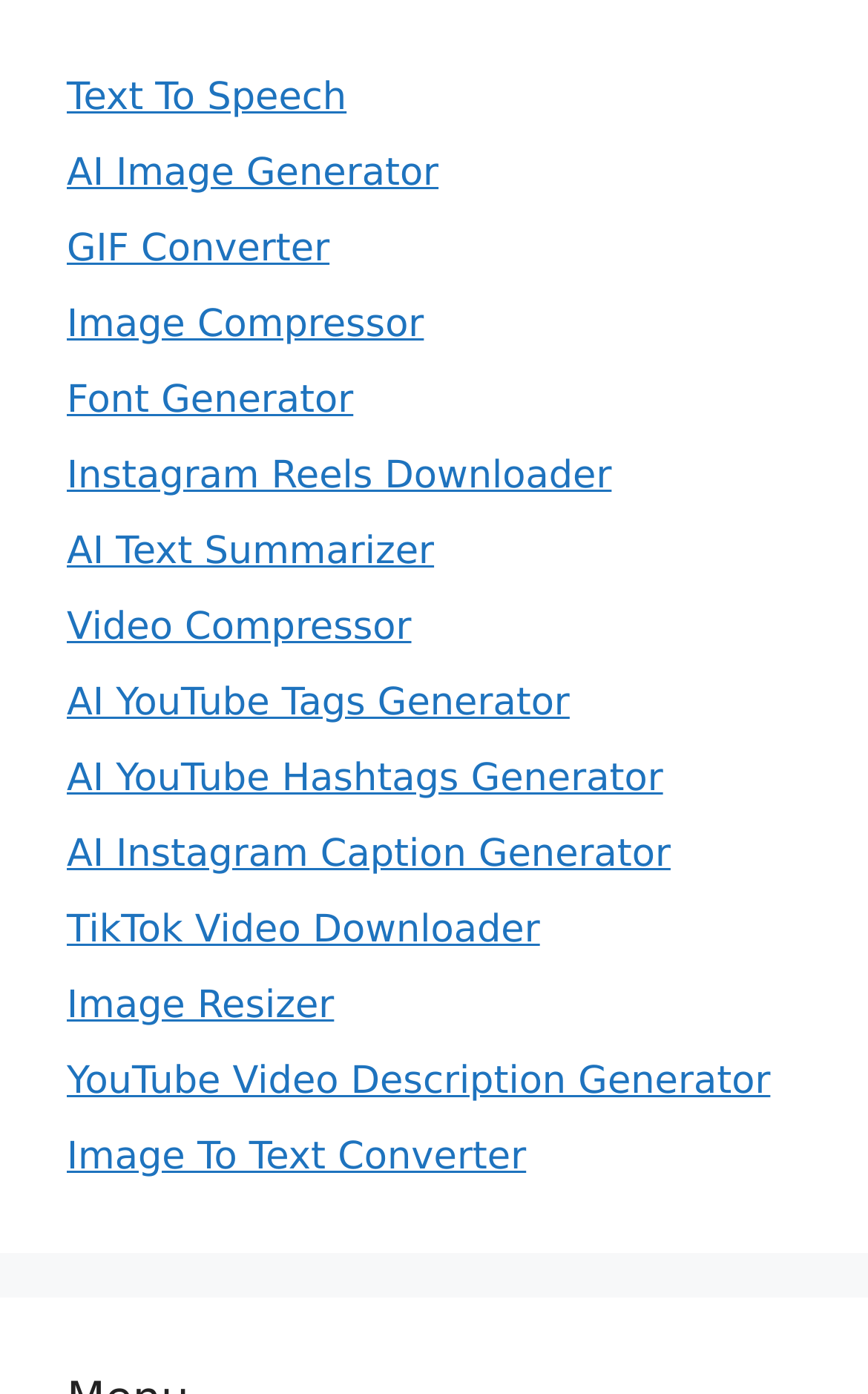Specify the bounding box coordinates of the area to click in order to follow the given instruction: "Summarize AI text."

[0.077, 0.38, 0.5, 0.412]